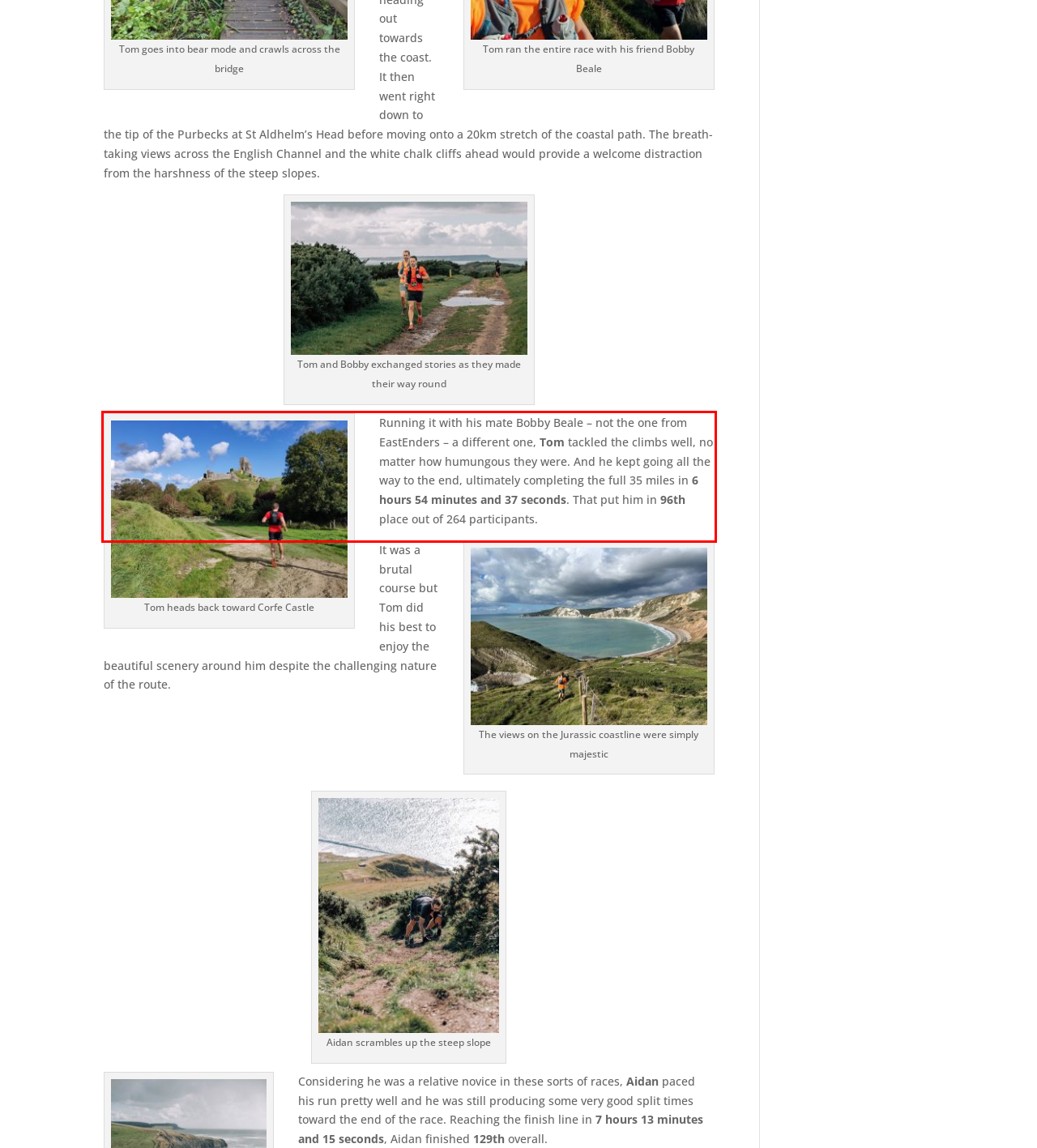Analyze the screenshot of the webpage and extract the text from the UI element that is inside the red bounding box.

Running it with his mate Bobby Beale – not the one from EastEnders – a different one, Tom tackled the climbs well, no matter how humungous they were. And he kept going all the way to the end, ultimately completing the full 35 miles in 6 hours 54 minutes and 37 seconds. That put him in 96th place out of 264 participants.